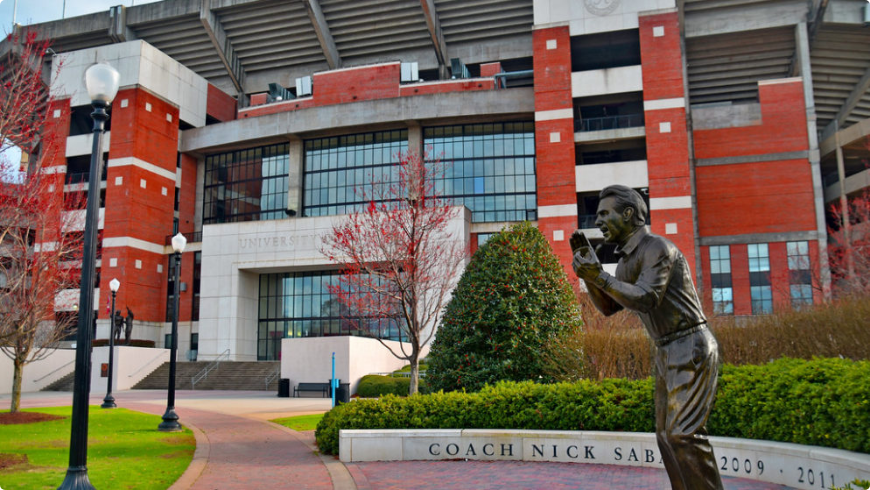Give an in-depth description of what is happening in the image.

This image showcases the impressive facade of Bryant-Denny Stadium at the University of Alabama, a prominent venue in college football. In the foreground, a bronze statue of Coach Nick Saban, who led the Crimson Tide from 2009 to 2011, stands as a tribute to his successful tenure. The statue captures Saban in a characteristic stance, emphasizing his vigorous coaching style. The stadium's red brick and modern architecture form a striking backdrop, reflecting the university's football legacy and its status as a national championship contender. Lush greenery and neatly manicured bushes enhance the aesthetic of the surrounding area, inviting fans and visitors to engage with the rich sporting culture of Alabama.